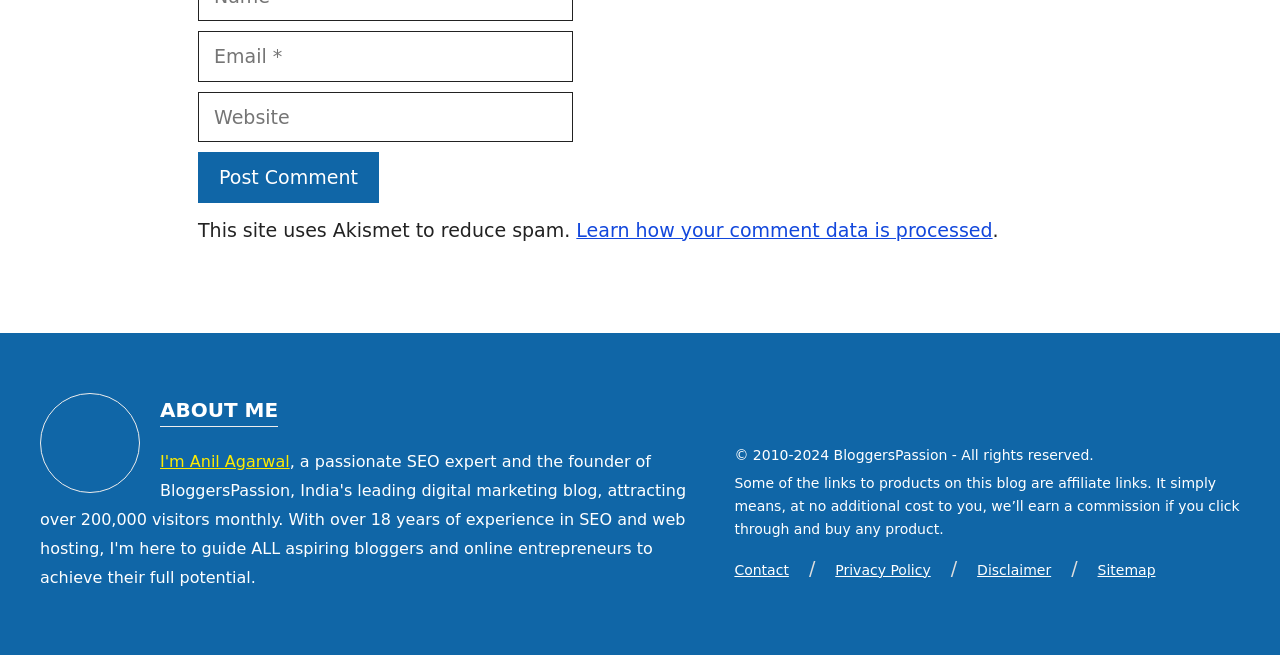Determine the bounding box for the UI element that matches this description: "parent_node: Comment name="url" placeholder="Website"".

[0.155, 0.14, 0.448, 0.217]